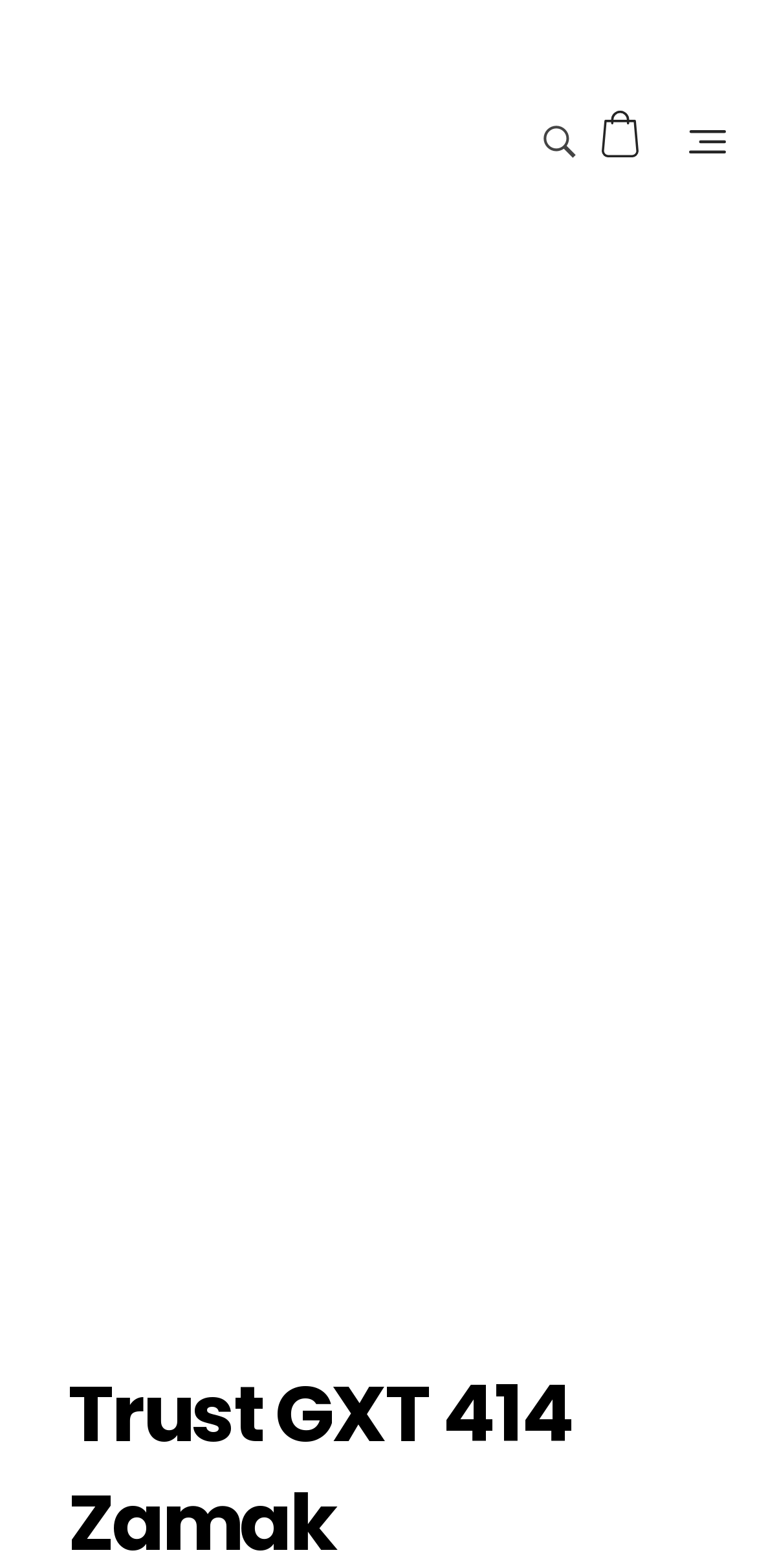Kindly respond to the following question with a single word or a brief phrase: 
Is the shopping cart link located at the top or bottom of the page?

Top